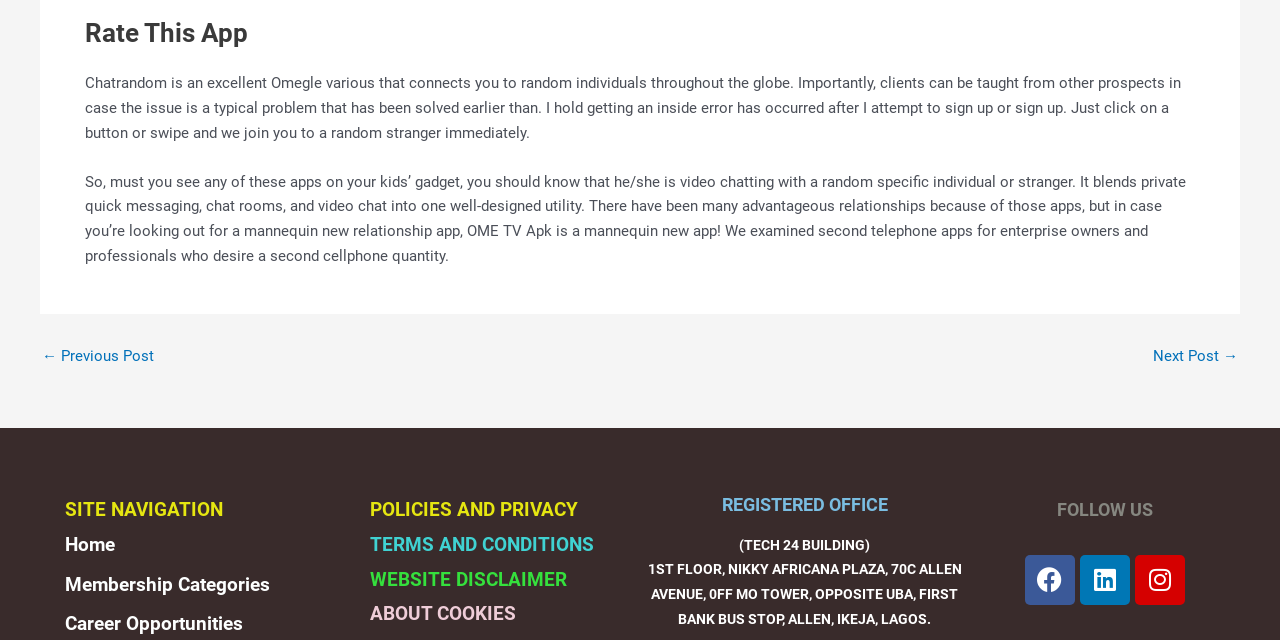Select the bounding box coordinates of the element I need to click to carry out the following instruction: "Click the 'Facebook' link".

[0.801, 0.866, 0.84, 0.945]